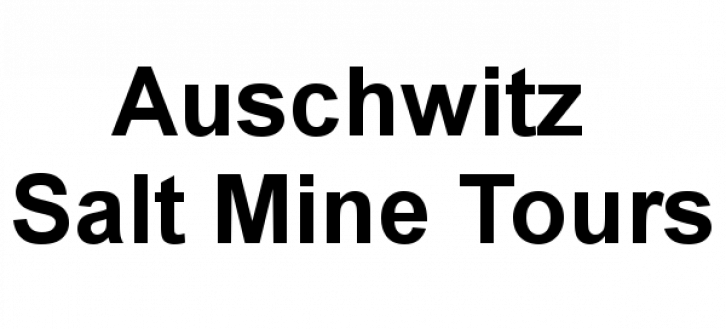What is the purpose of the visual element?
Based on the image, answer the question in a detailed manner.

The question asks for the purpose of the visual element, which is described in the caption as a key branding feature for the tours. This implies that the visual element serves to promote and identify the tours, inviting potential visitors to engage with the offerings.